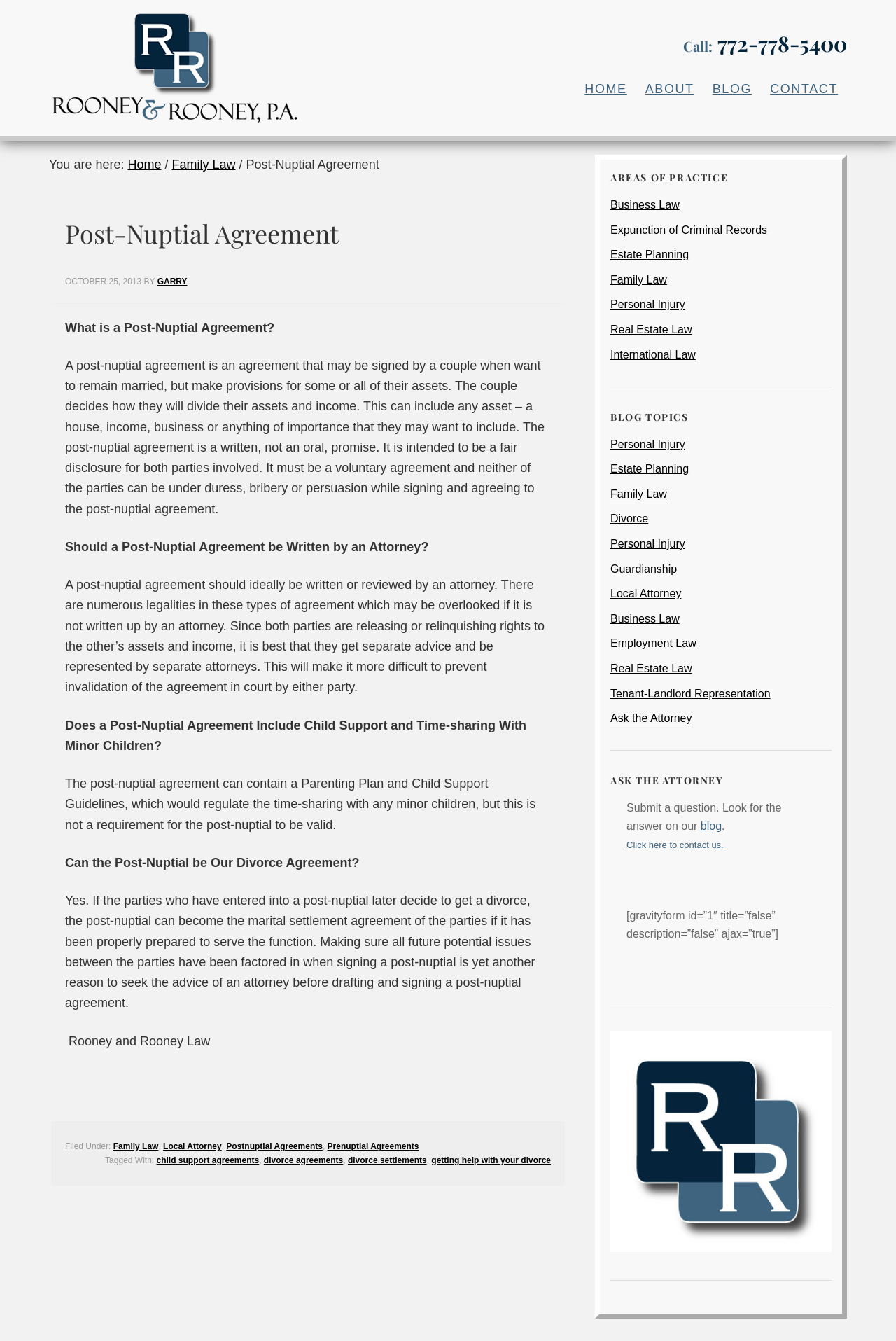Bounding box coordinates are given in the format (top-left x, top-left y, bottom-right x, bottom-right y). All values should be floating point numbers between 0 and 1. Provide the bounding box coordinate for the UI element described as: International Law

[0.681, 0.26, 0.776, 0.269]